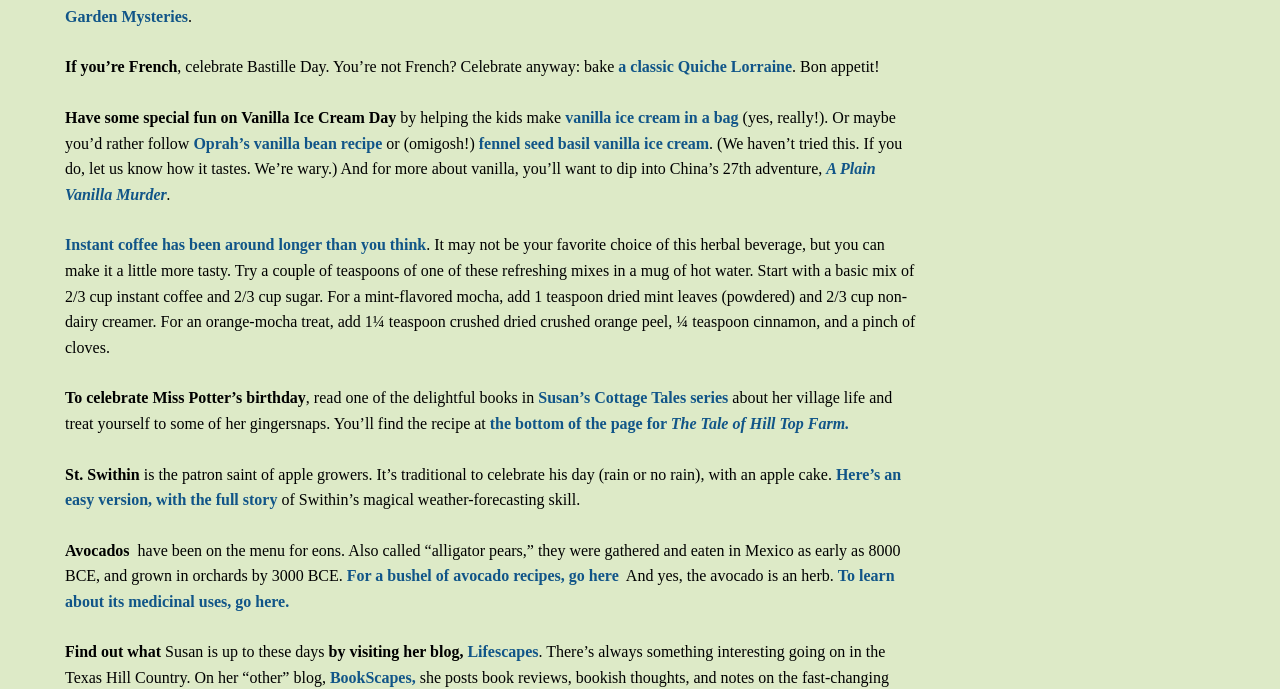Kindly determine the bounding box coordinates for the clickable area to achieve the given instruction: "Make vanilla ice cream in a bag by following the link".

[0.442, 0.158, 0.577, 0.183]